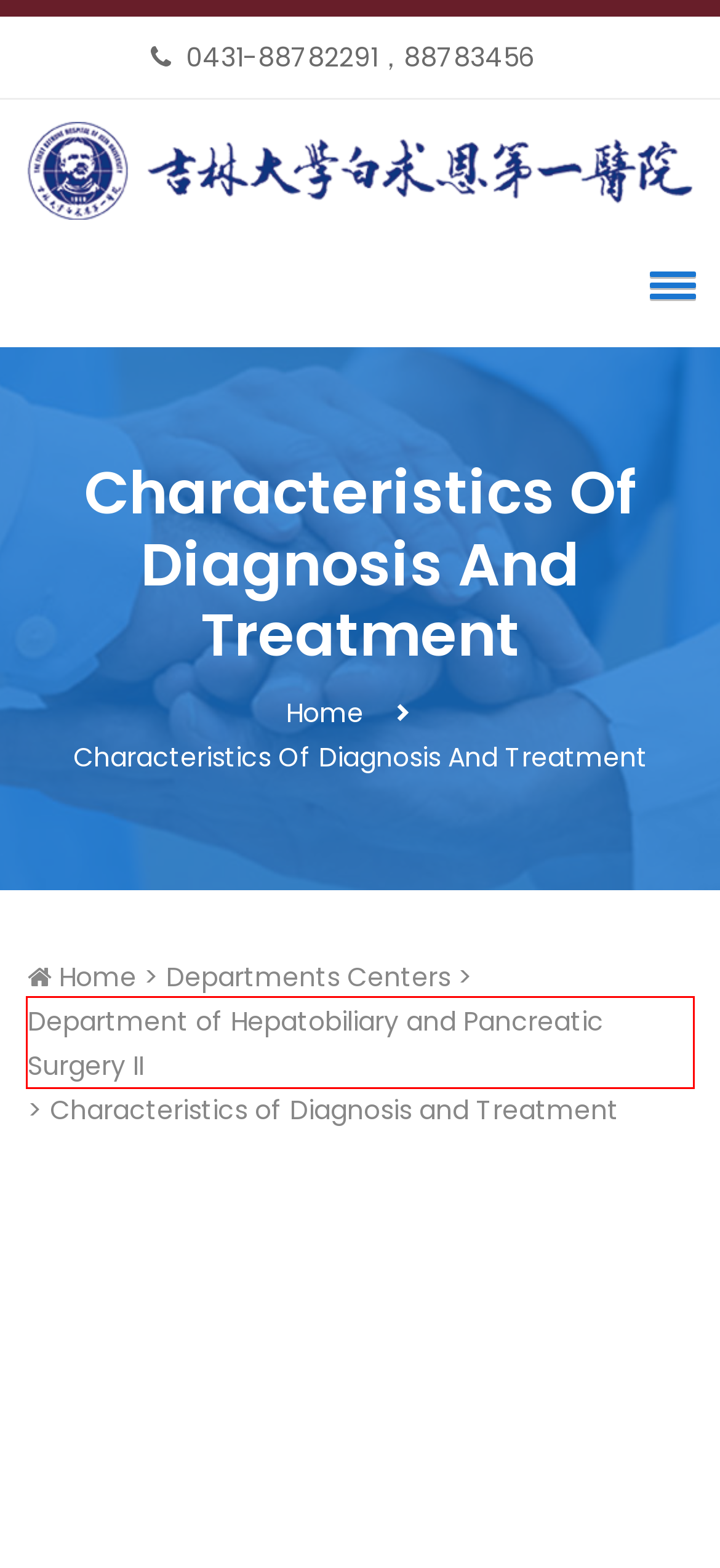Given a screenshot of a webpage with a red bounding box around a UI element, please identify the most appropriate webpage description that matches the new webpage after you click on the element. Here are the candidates:
A. Education_The First Bethune Hospital of Jilin University
B. News_The First Bethune Hospital of Jilin University
C. The First Bethune Hospital of Jilin University_The First Bethune Hospital of Jilin University
D. Overview_The First Bethune Hospital of Jilin University
E. Featured Medical Technology_The First Bethune Hospital of Jilin University
F. Research_The First Bethune Hospital of Jilin University
G. Global Engagement_The First Bethune Hospital of Jilin University
H. Introduction_The First Bethune Hospital of Jilin University

H